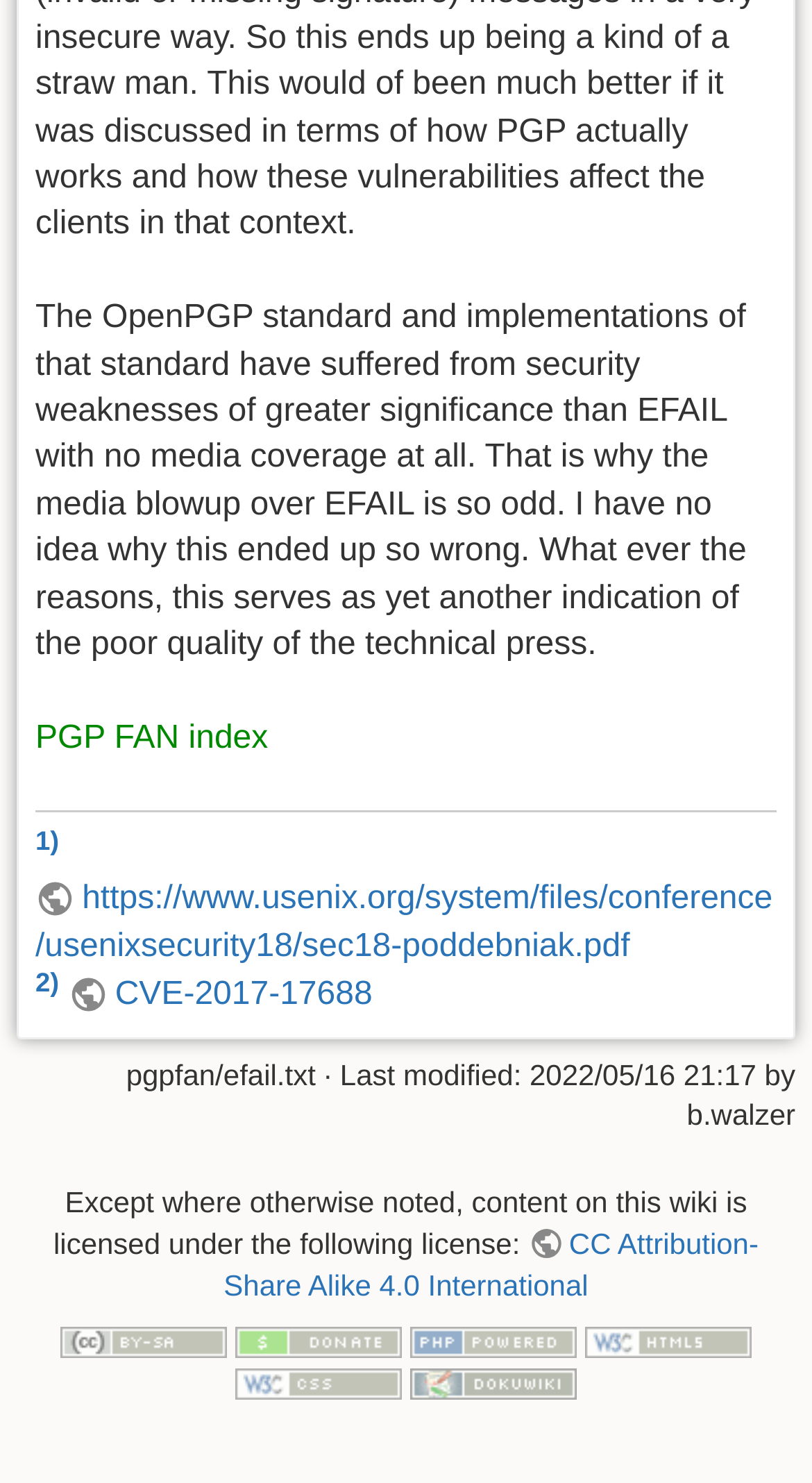Find the bounding box coordinates for the element that must be clicked to complete the instruction: "Check the license information". The coordinates should be four float numbers between 0 and 1, indicated as [left, top, right, bottom].

[0.275, 0.827, 0.934, 0.877]